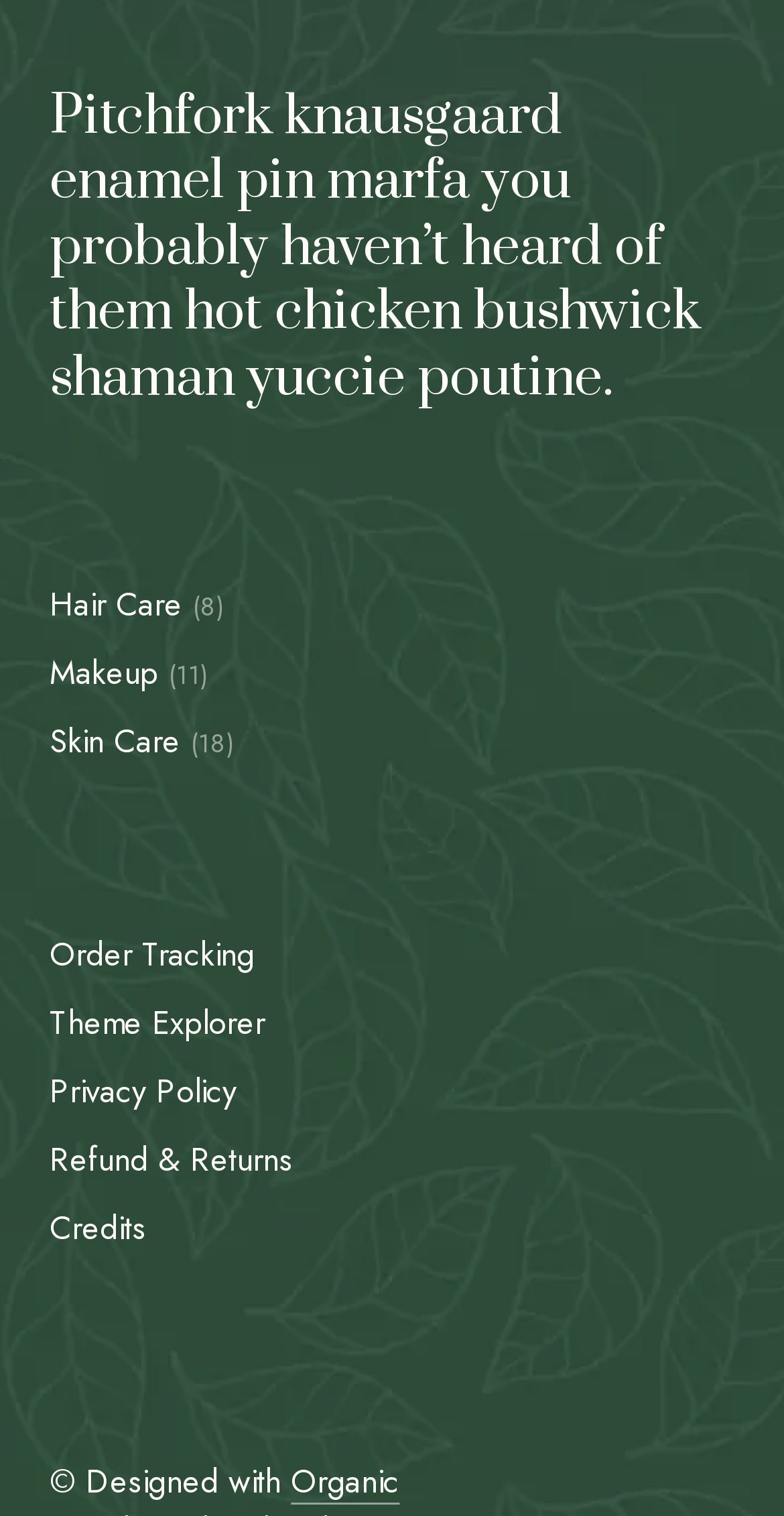Please find the bounding box coordinates of the element that must be clicked to perform the given instruction: "View Order Tracking". The coordinates should be four float numbers from 0 to 1, i.e., [left, top, right, bottom].

[0.064, 0.615, 0.325, 0.645]